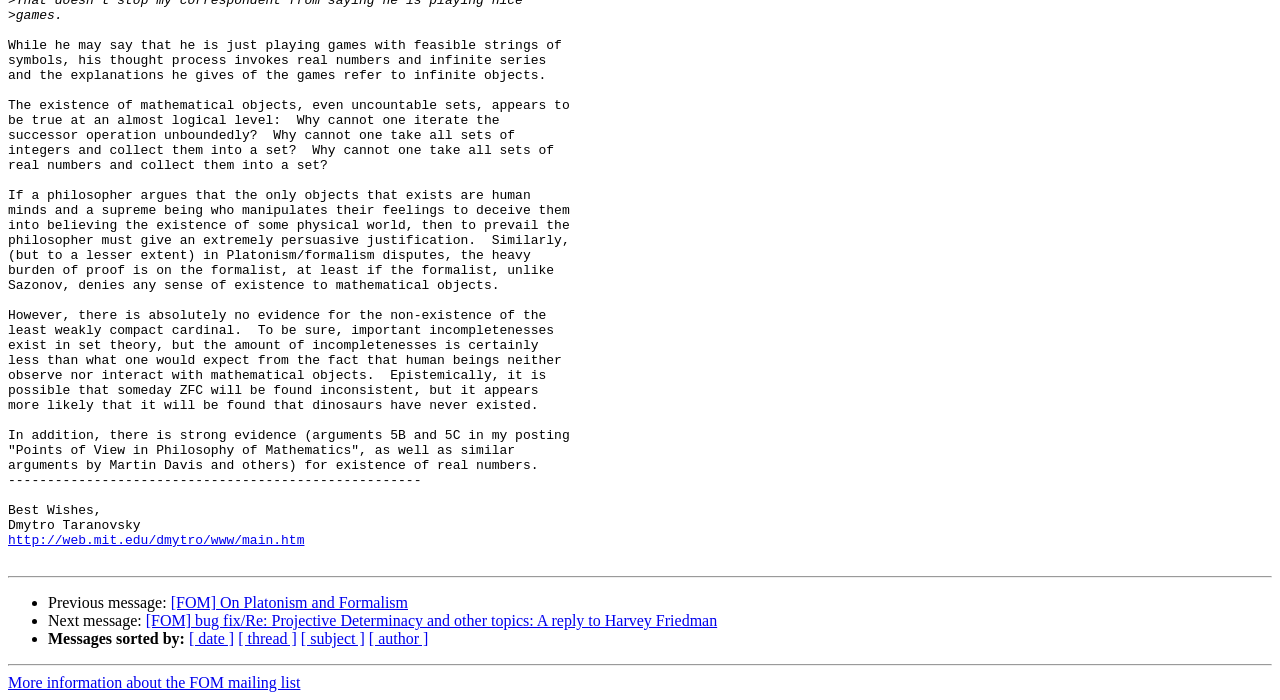Can you specify the bounding box coordinates for the region that should be clicked to fulfill this instruction: "sort messages by date".

[0.148, 0.901, 0.183, 0.925]